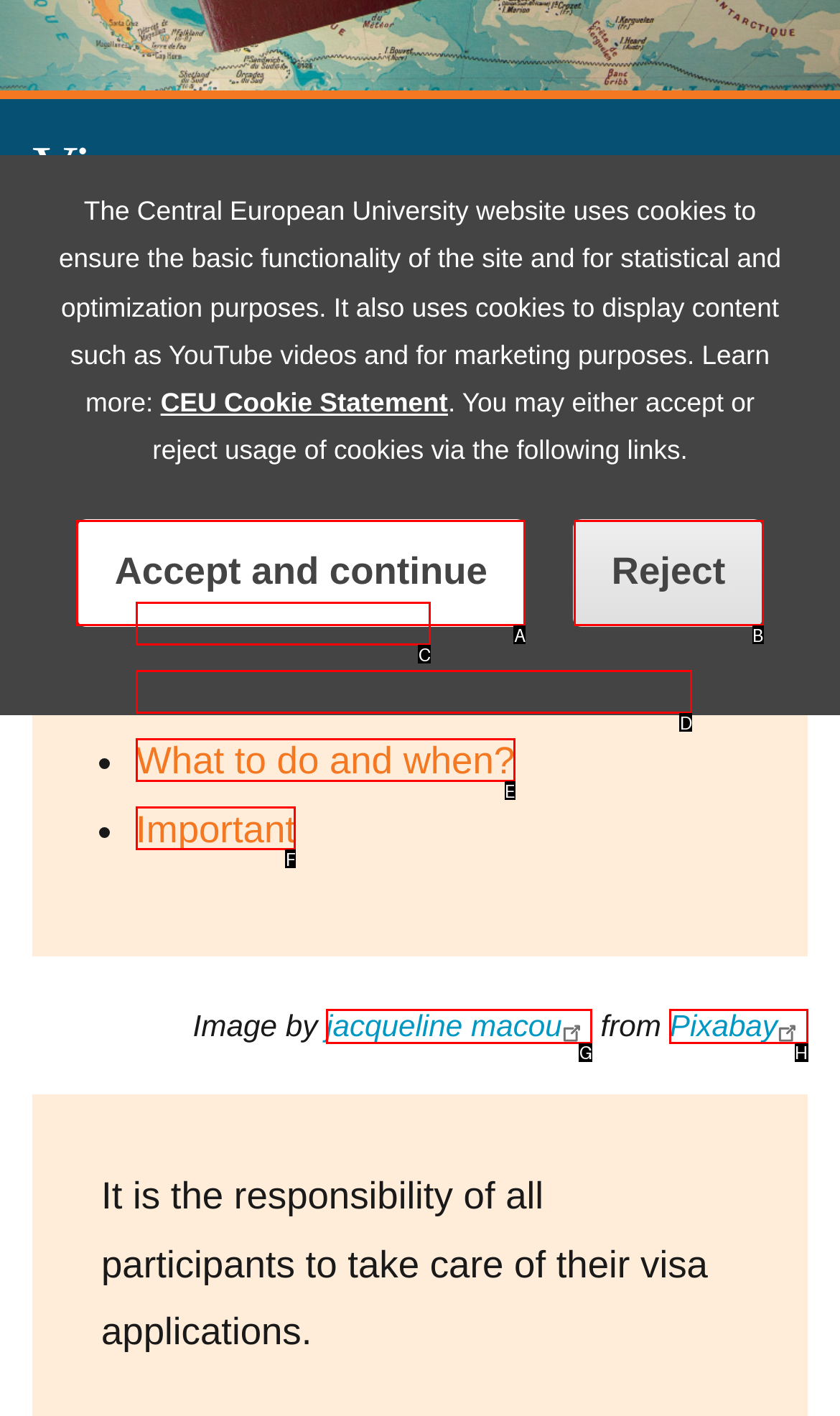From the options shown, which one fits the description: What to do and when?? Respond with the appropriate letter.

E